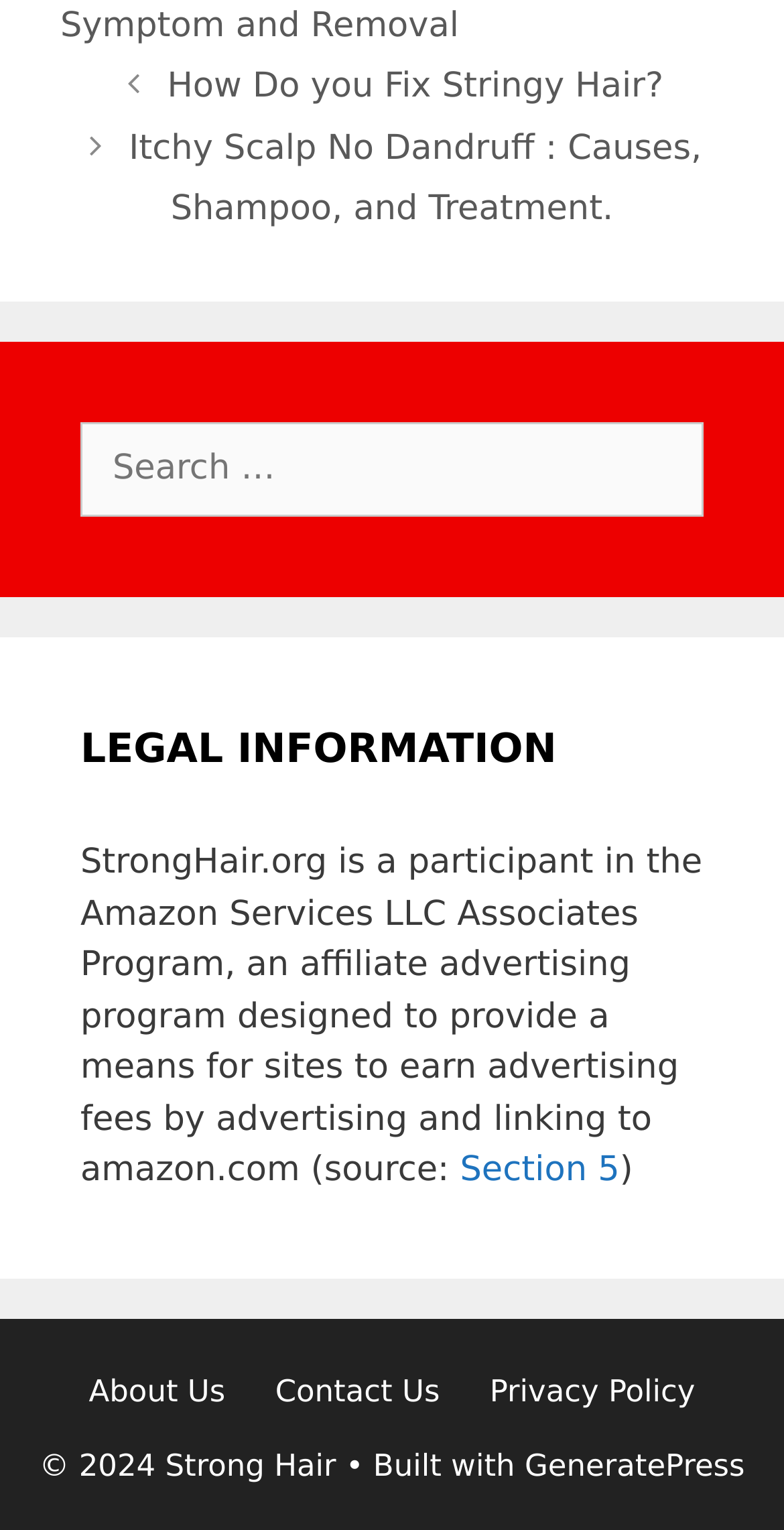Please provide a comprehensive response to the question based on the details in the image: What is the purpose of the search box?

The search box is located below the navigation menu and has a label 'Search for:' next to it, indicating that it is used to search for posts on the website.